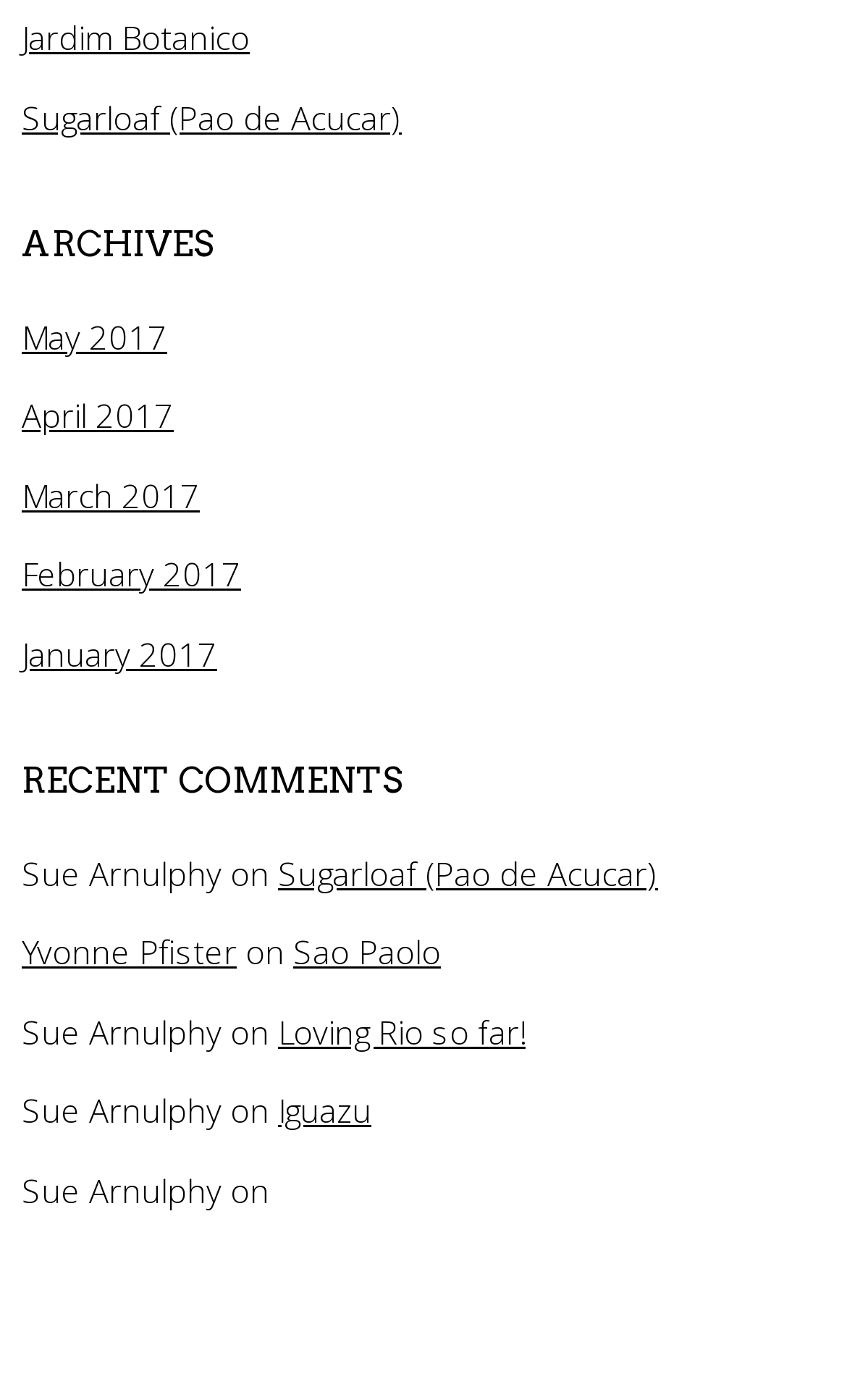Please determine the bounding box coordinates, formatted as (top-left x, top-left y, bottom-right x, bottom-right y), with all values as floating point numbers between 0 and 1. Identify the bounding box of the region described as: Sugarloaf (Pao de Acucar)

[0.328, 0.608, 0.777, 0.639]